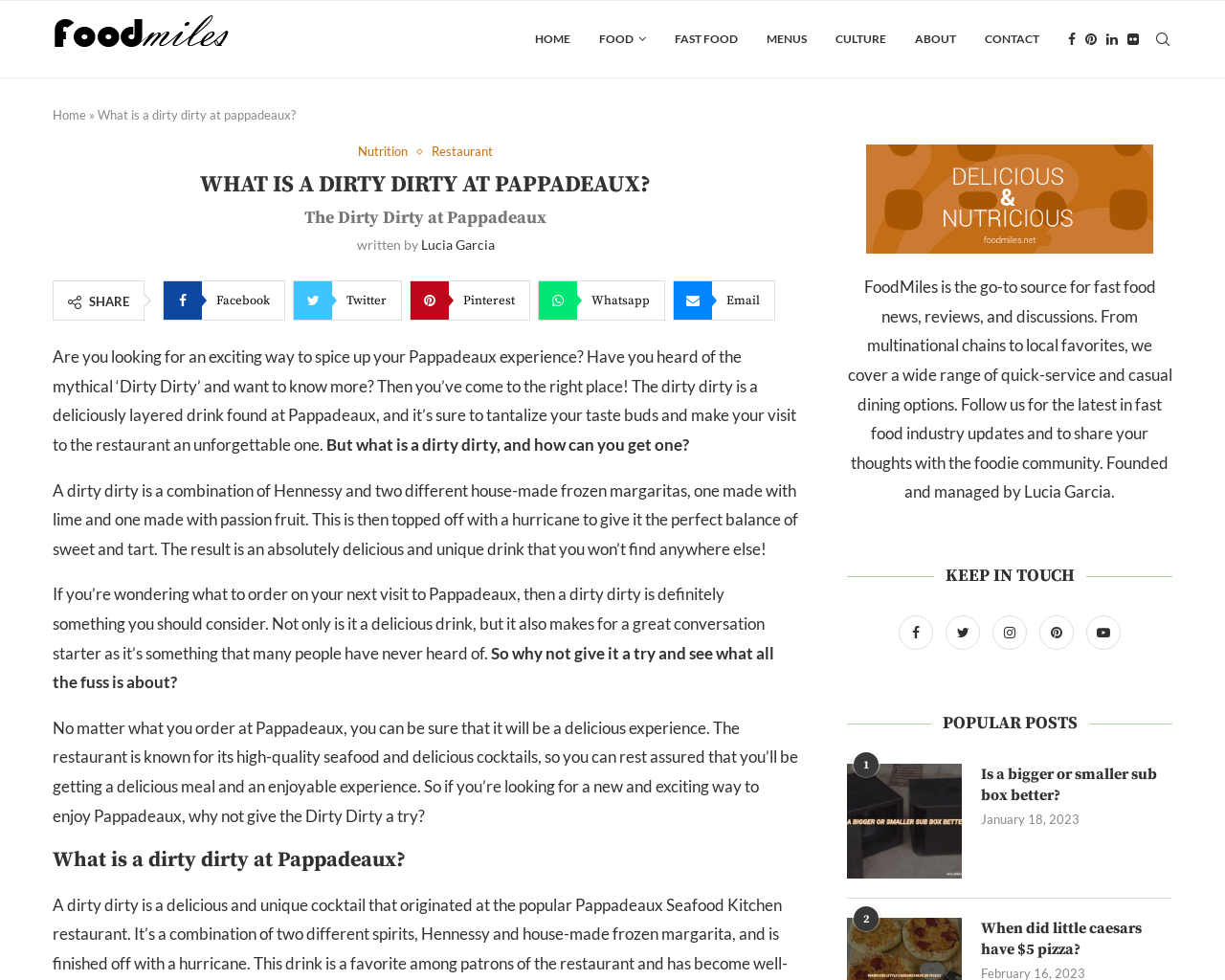Locate the bounding box coordinates of the area you need to click to fulfill this instruction: 'Follow FoodMiles on Twitter'. The coordinates must be in the form of four float numbers ranging from 0 to 1: [left, top, right, bottom].

[0.768, 0.634, 0.806, 0.655]